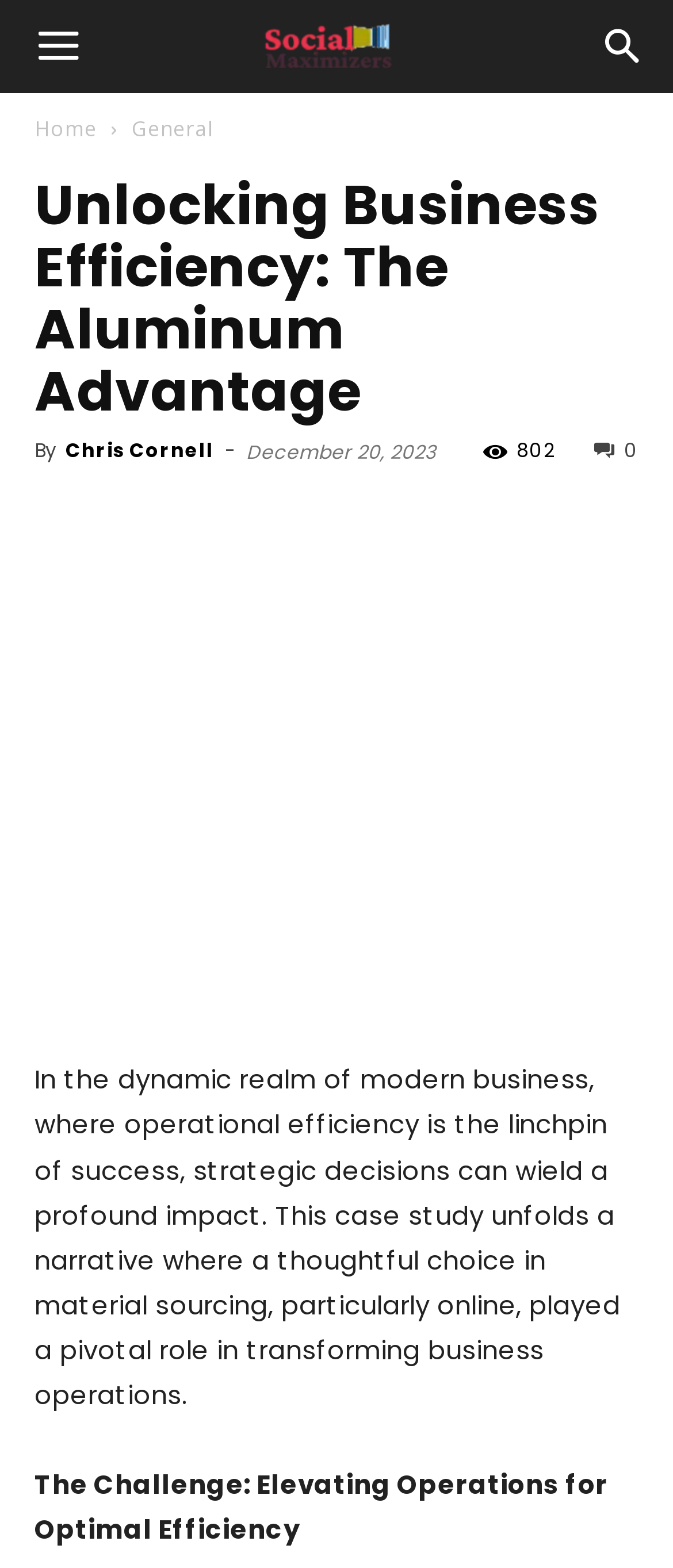What is the principal heading displayed on the webpage?

Unlocking Business Efficiency: The Aluminum Advantage